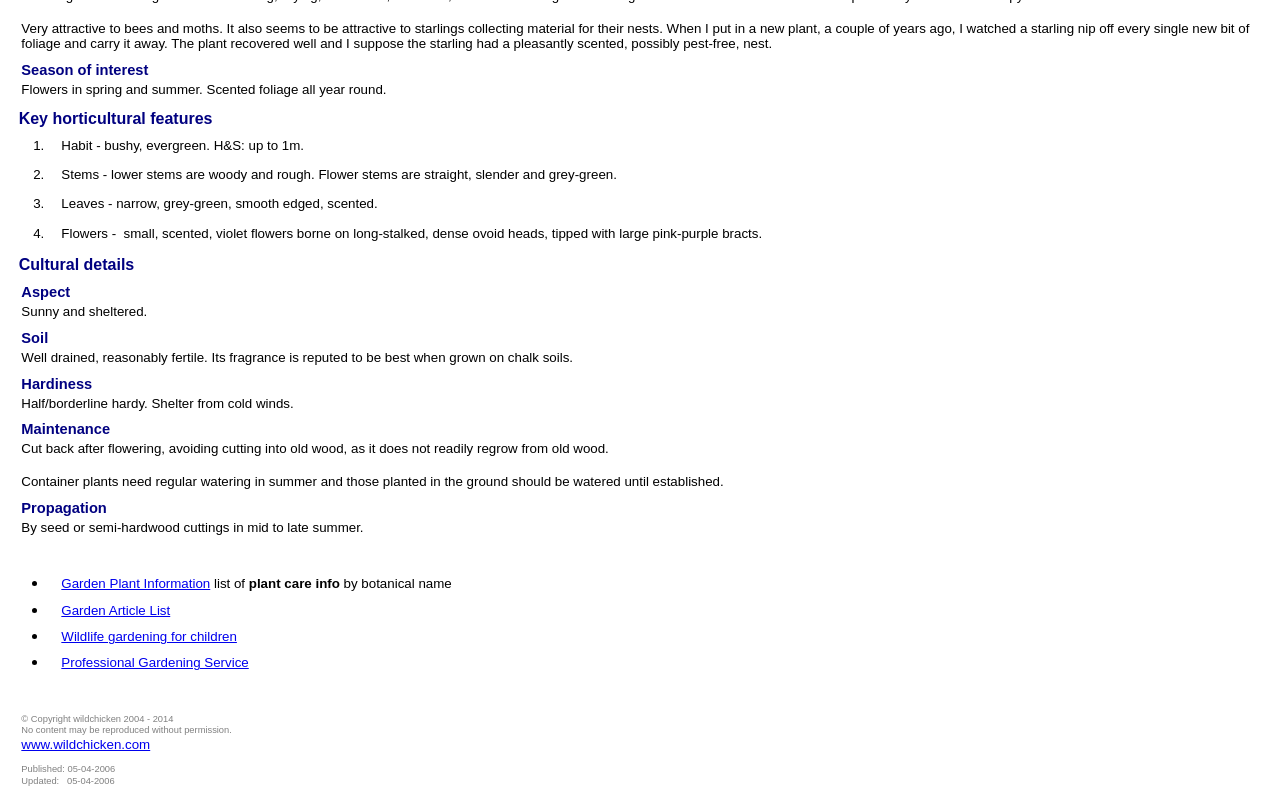What is the hardiness of this plant?
With the help of the image, please provide a detailed response to the question.

The hardiness of this plant is described in the 'Hardiness' section, which rates it as half/borderline hardy, and advises to shelter it from cold winds.